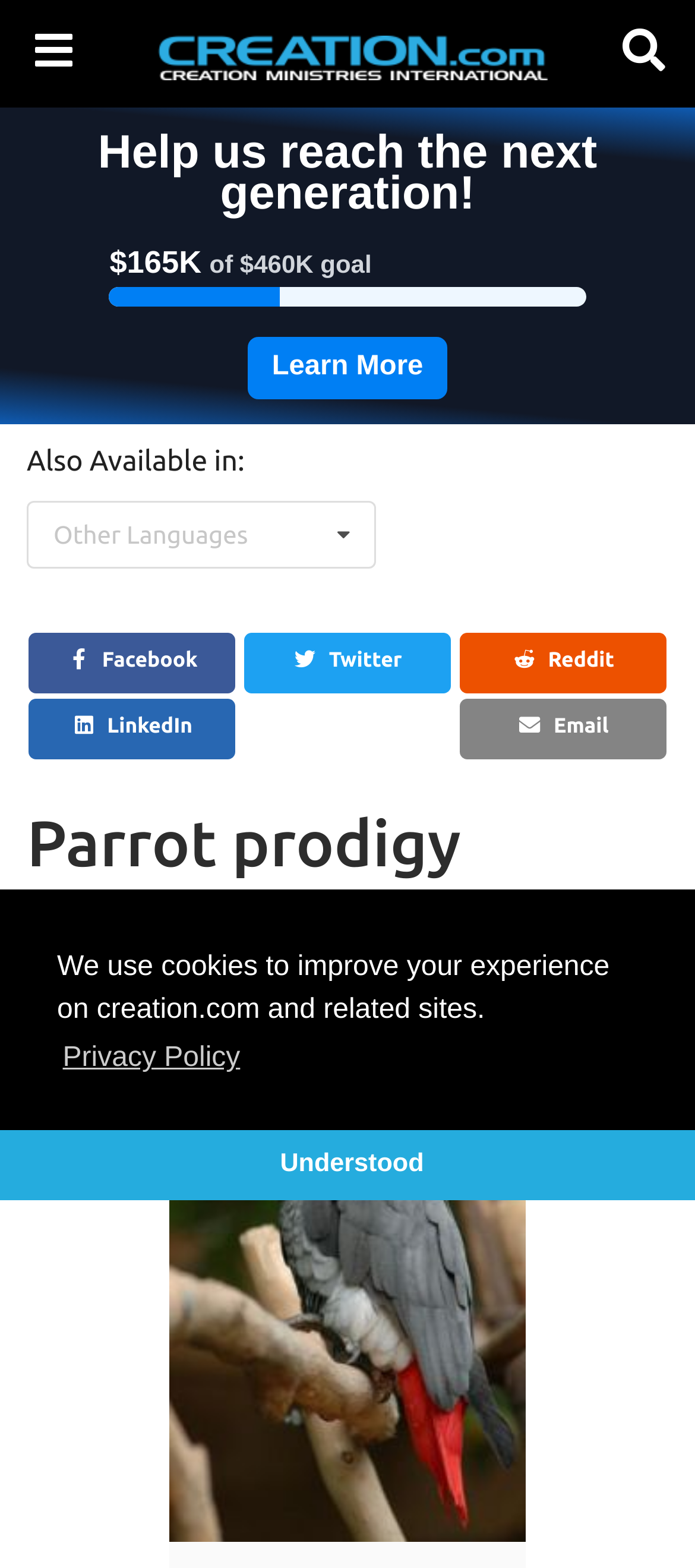What is the author of the article?
Using the information from the image, give a concise answer in one word or a short phrase.

Daniel Anderson